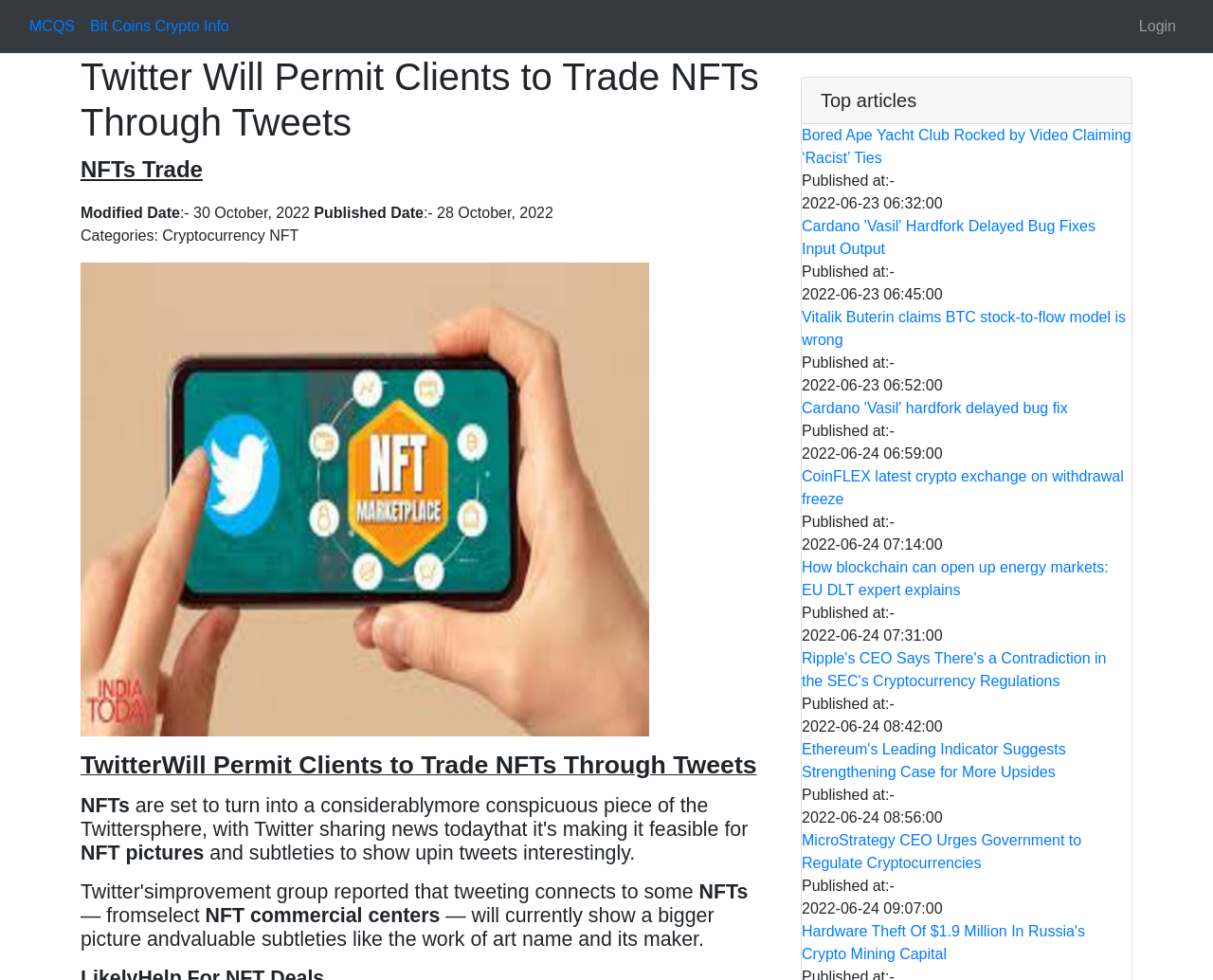Using the information from the screenshot, answer the following question thoroughly:
What is the date of the article?

I found the date of the article by looking at the 'Published Date' section, which is located below the main heading. The date is listed as '28 October, 2022'.